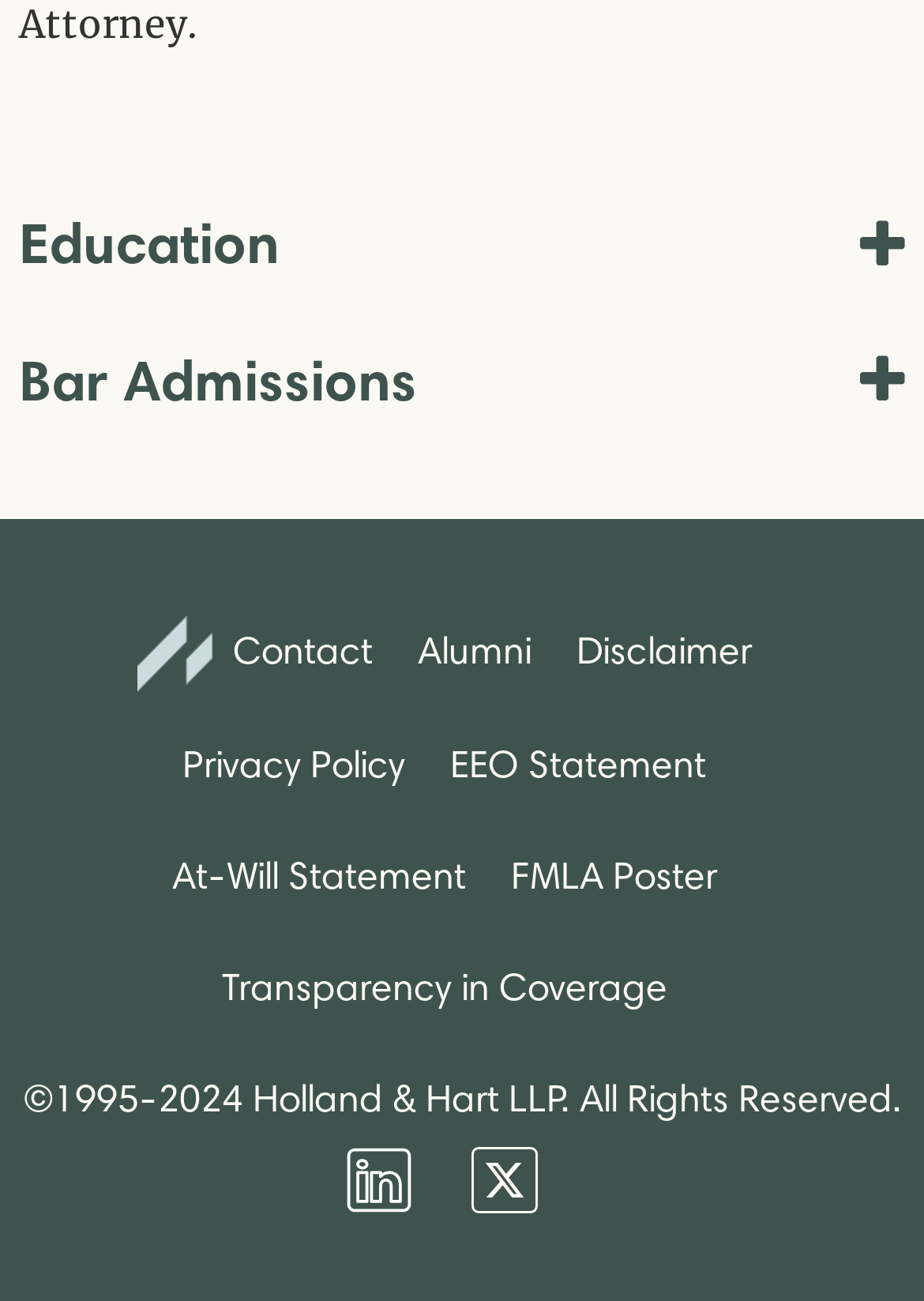Please determine the bounding box coordinates of the element's region to click for the following instruction: "Expand Education".

[0.021, 0.135, 0.979, 0.24]